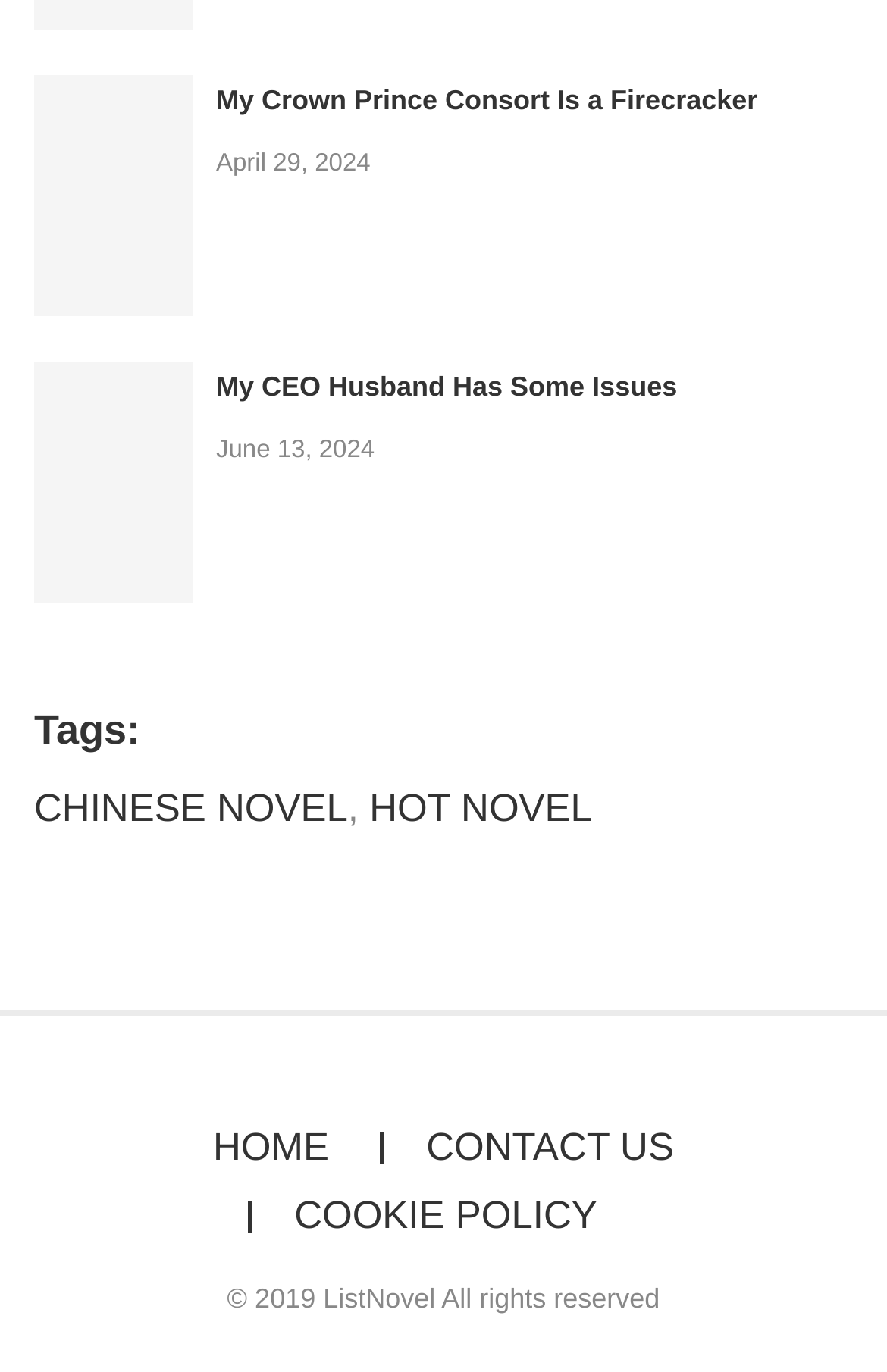Identify and provide the bounding box coordinates of the UI element described: "HOME". The coordinates should be formatted as [left, top, right, bottom], with each number being a float between 0 and 1.

[0.24, 0.82, 0.371, 0.851]